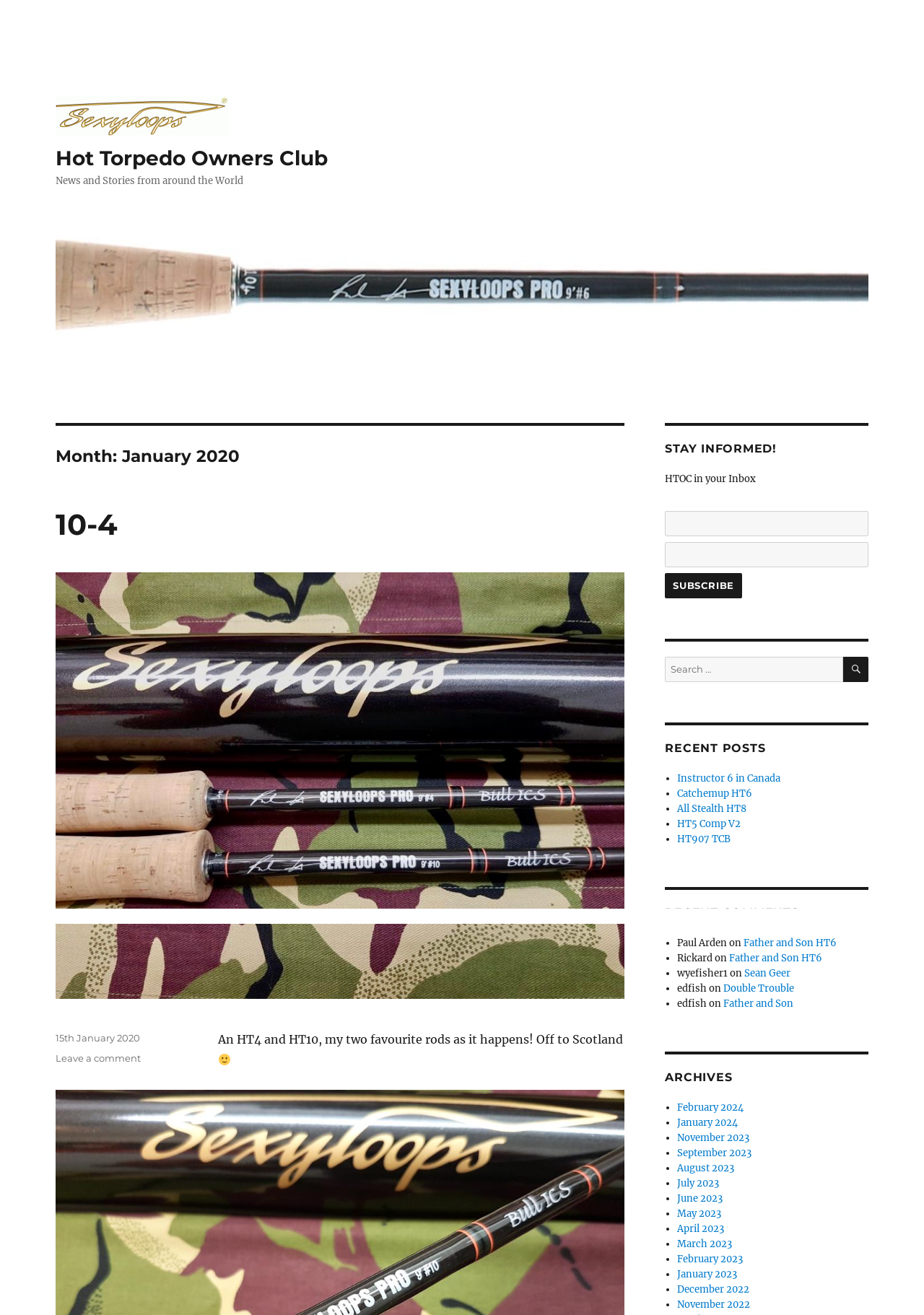Please find the bounding box coordinates for the clickable element needed to perform this instruction: "Subscribe to the newsletter".

[0.72, 0.436, 0.803, 0.455]